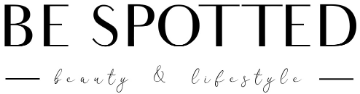By analyzing the image, answer the following question with a detailed response: What style is the font used for the brand name?

The caption describes the font used for the brand name 'BE SPOTTED' as elegant and modern, indicating a contemporary style.